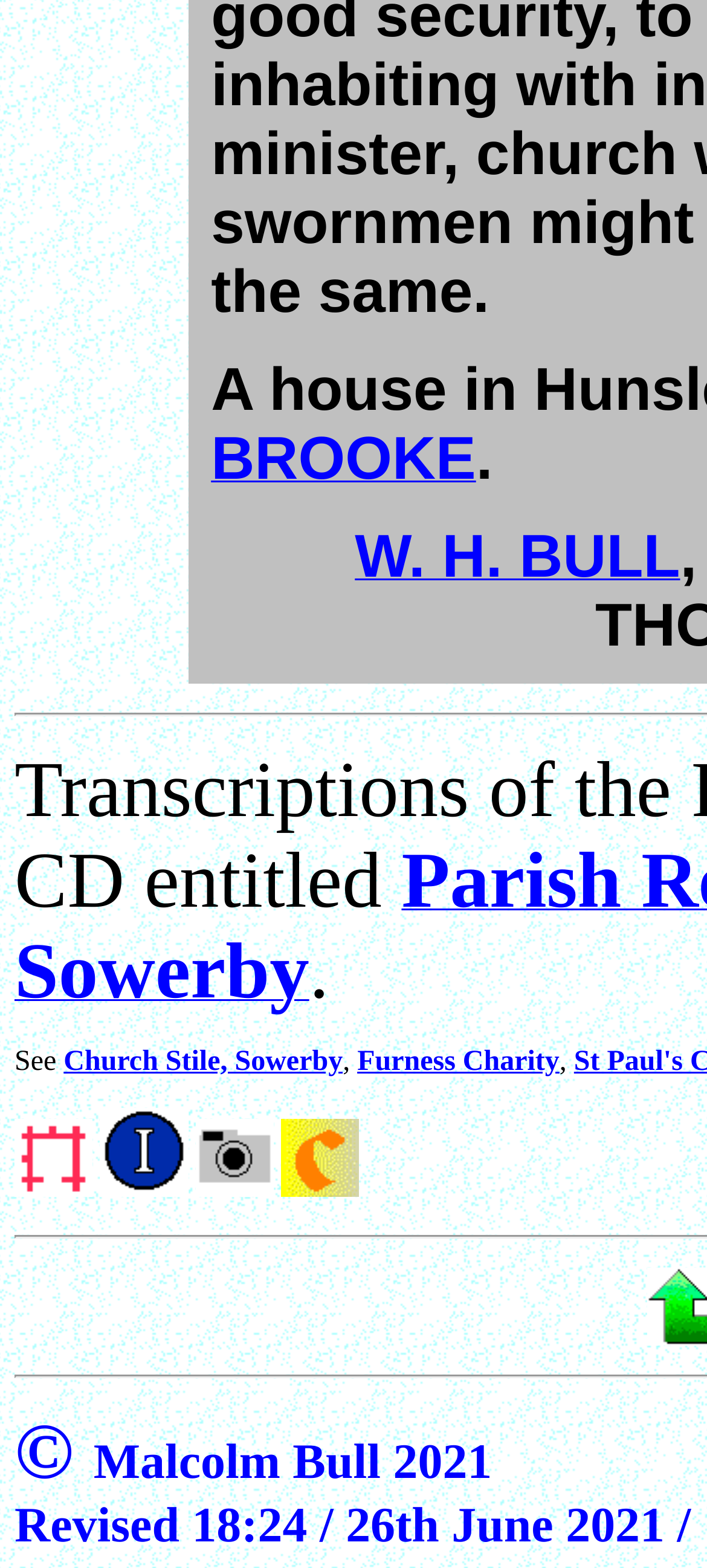Locate the bounding box of the user interface element based on this description: "Furness Charity".

[0.505, 0.667, 0.791, 0.687]